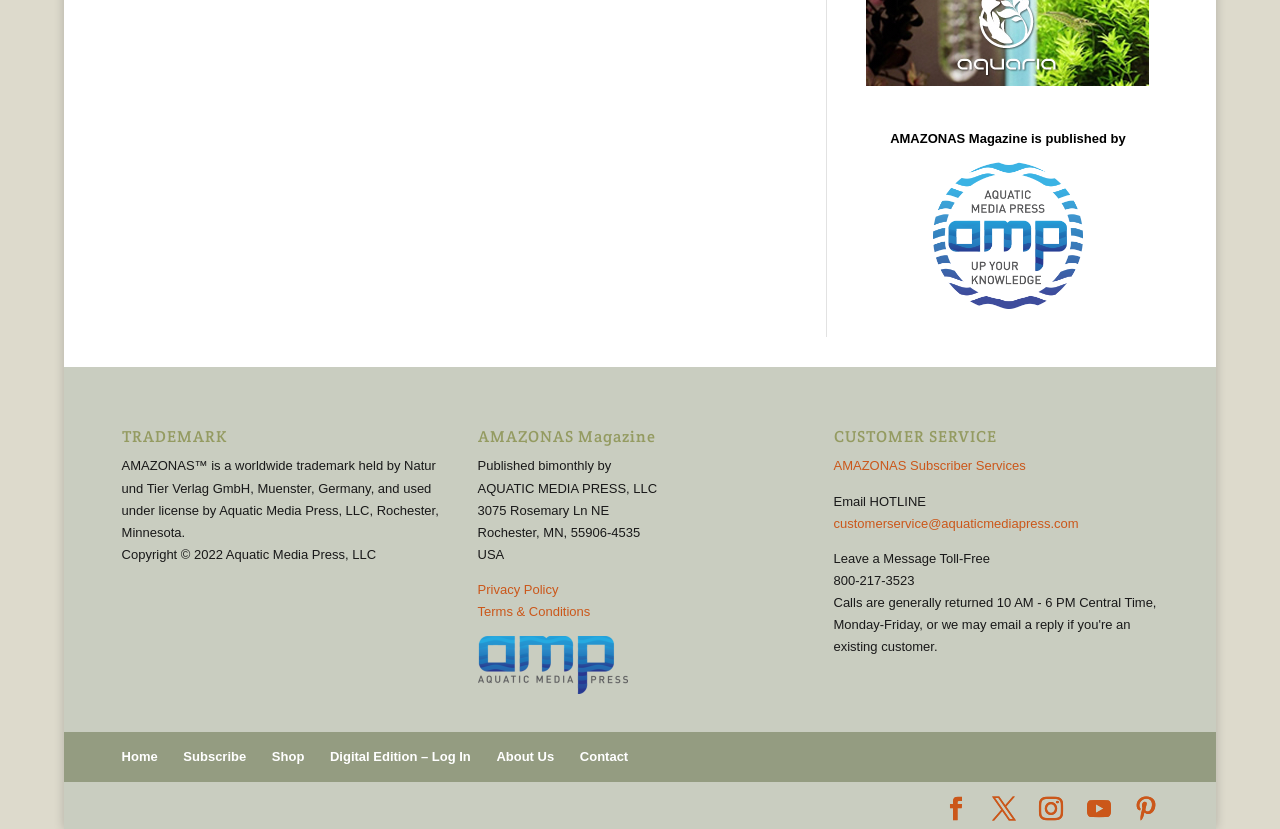Based on what you see in the screenshot, provide a thorough answer to this question: What is the email address for AMAZONAS Subscriber Services?

I found the answer by looking at the link element with the text 'AMAZONAS Subscriber Services' and its adjacent element 'customerservice@aquaticmediapress.com'.